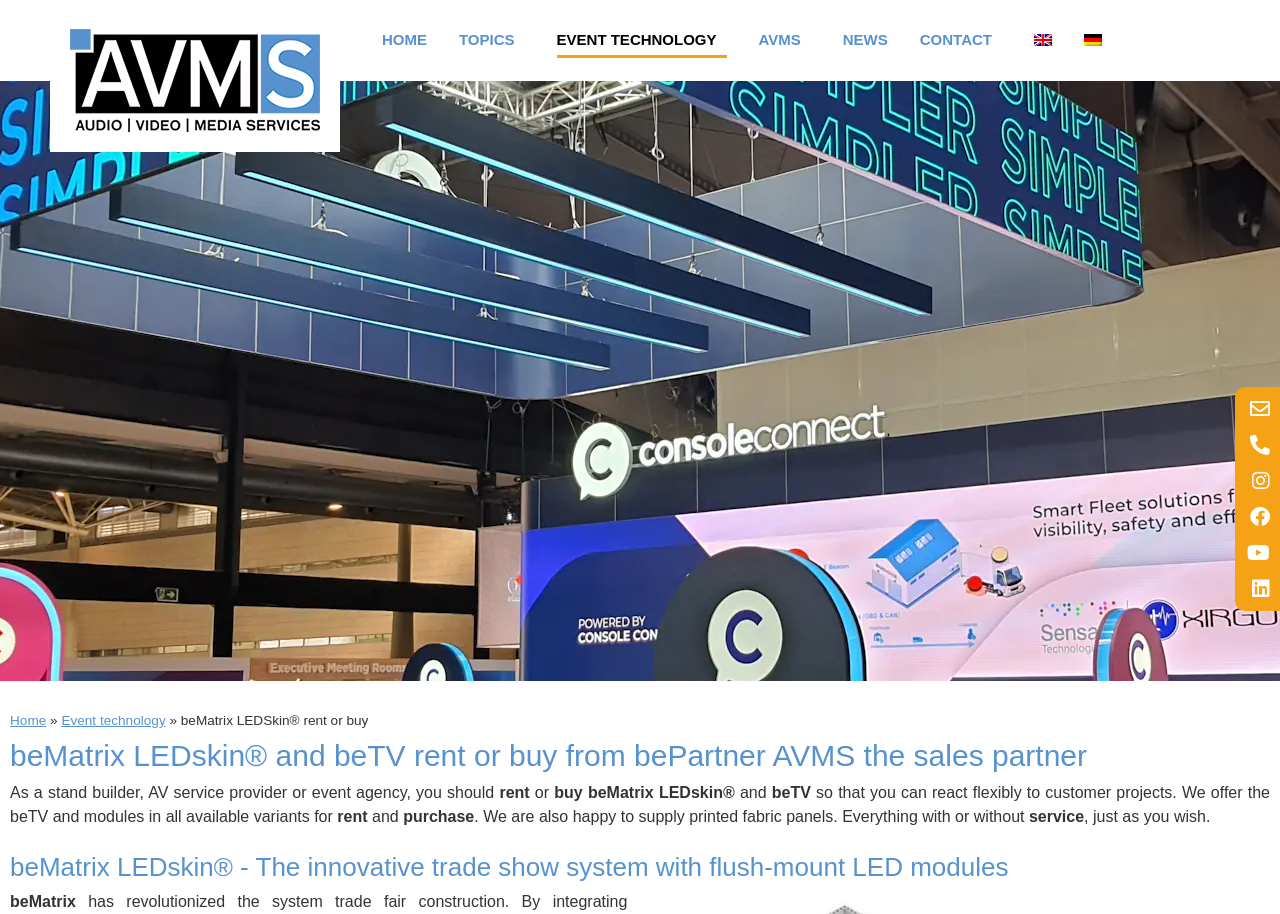Identify the coordinates of the bounding box for the element described below: "News". Return the coordinates as four float numbers between 0 and 1: [left, top, right, bottom].

[0.658, 0.024, 0.694, 0.063]